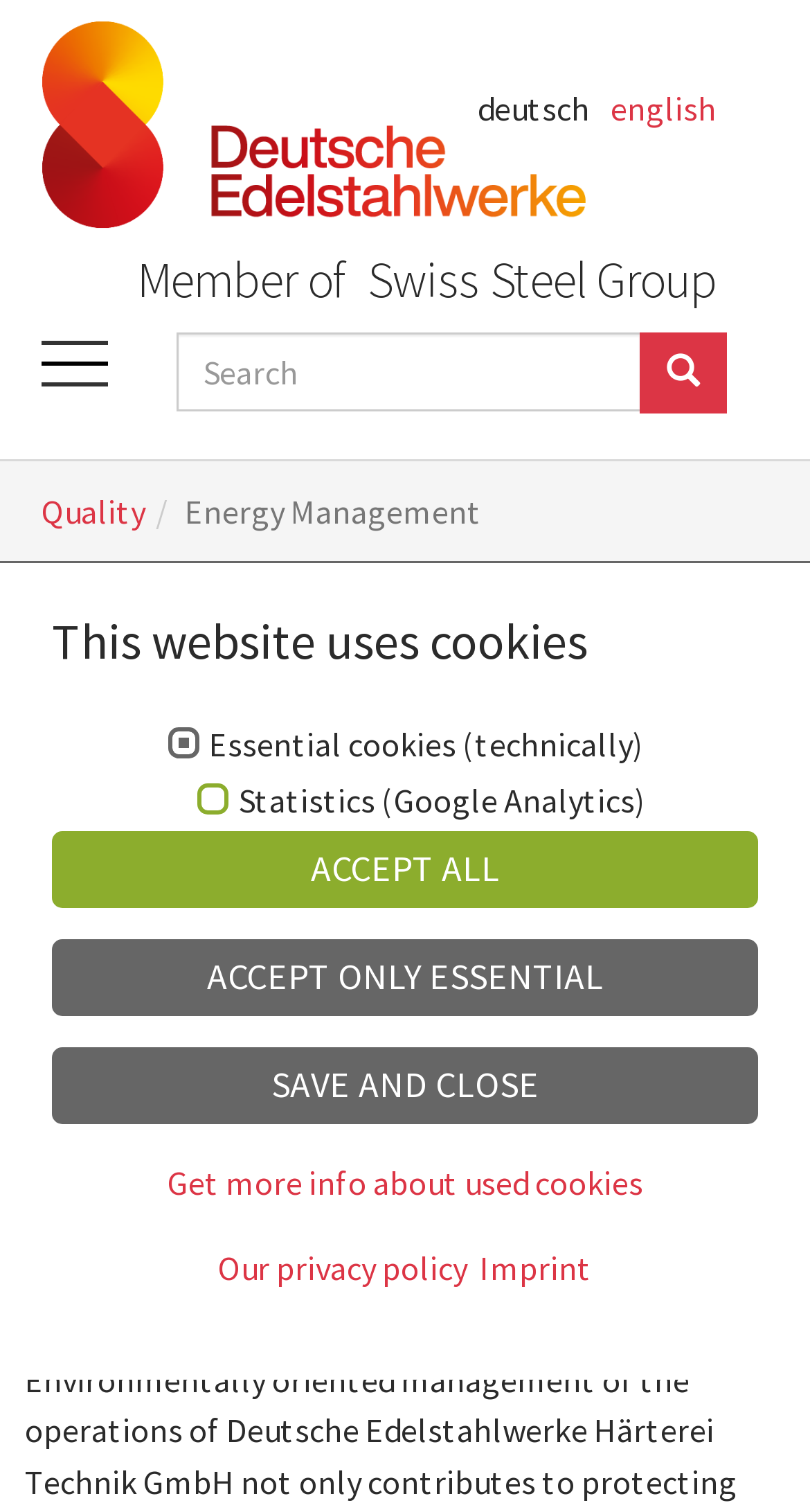How many buttons are there in the cookie section?
Please interpret the details in the image and answer the question thoroughly.

I found the buttons in the cookie section by looking at the buttons 'ACCEPT ALL', 'ACCEPT ONLY ESSENTIAL', and 'SAVE AND CLOSE' which are placed together, indicating that they are related to cookie settings.